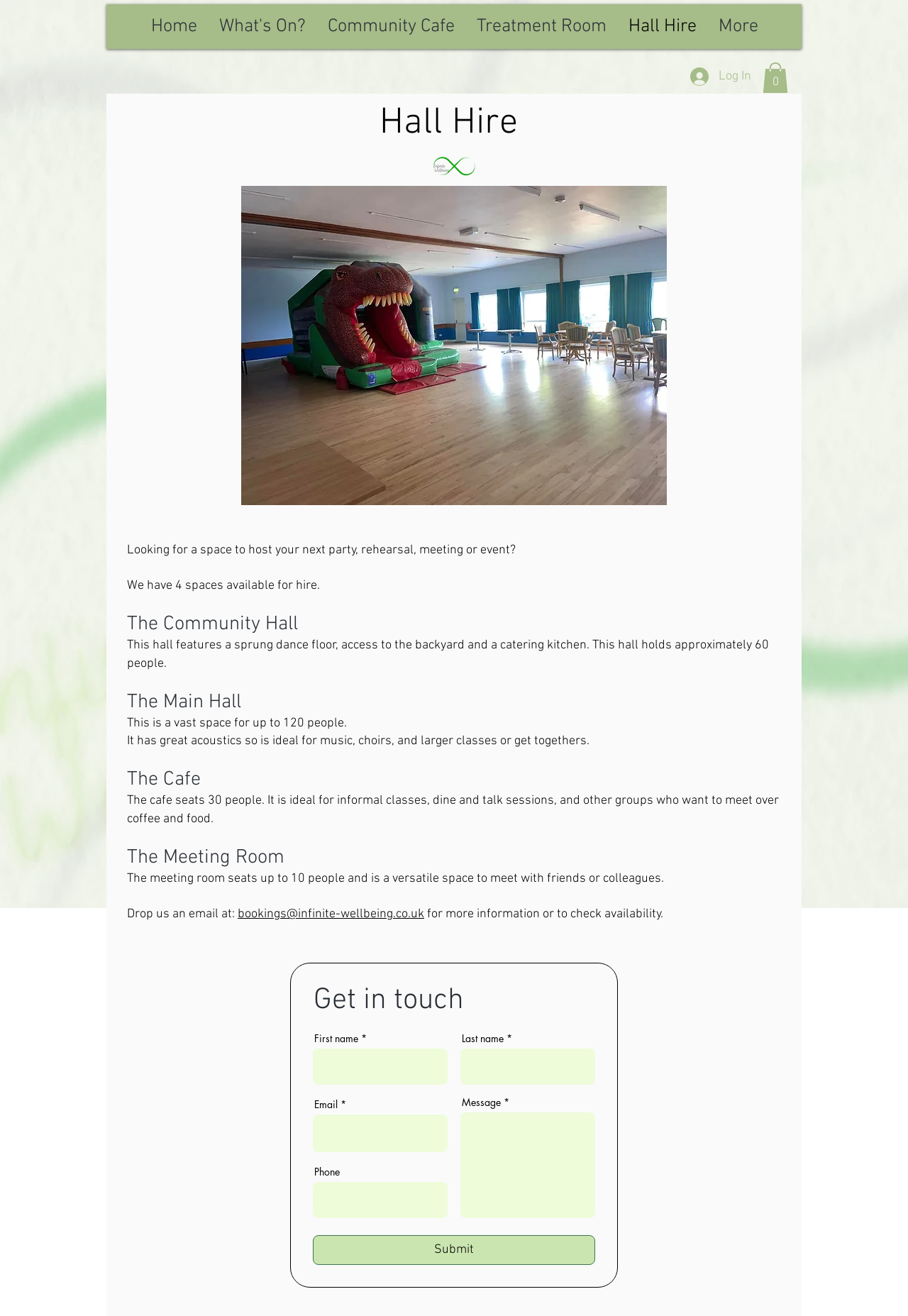For the given element description 0, determine the bounding box coordinates of the UI element. The coordinates should follow the format (top-left x, top-left y, bottom-right x, bottom-right y) and be within the range of 0 to 1.

[0.84, 0.047, 0.868, 0.071]